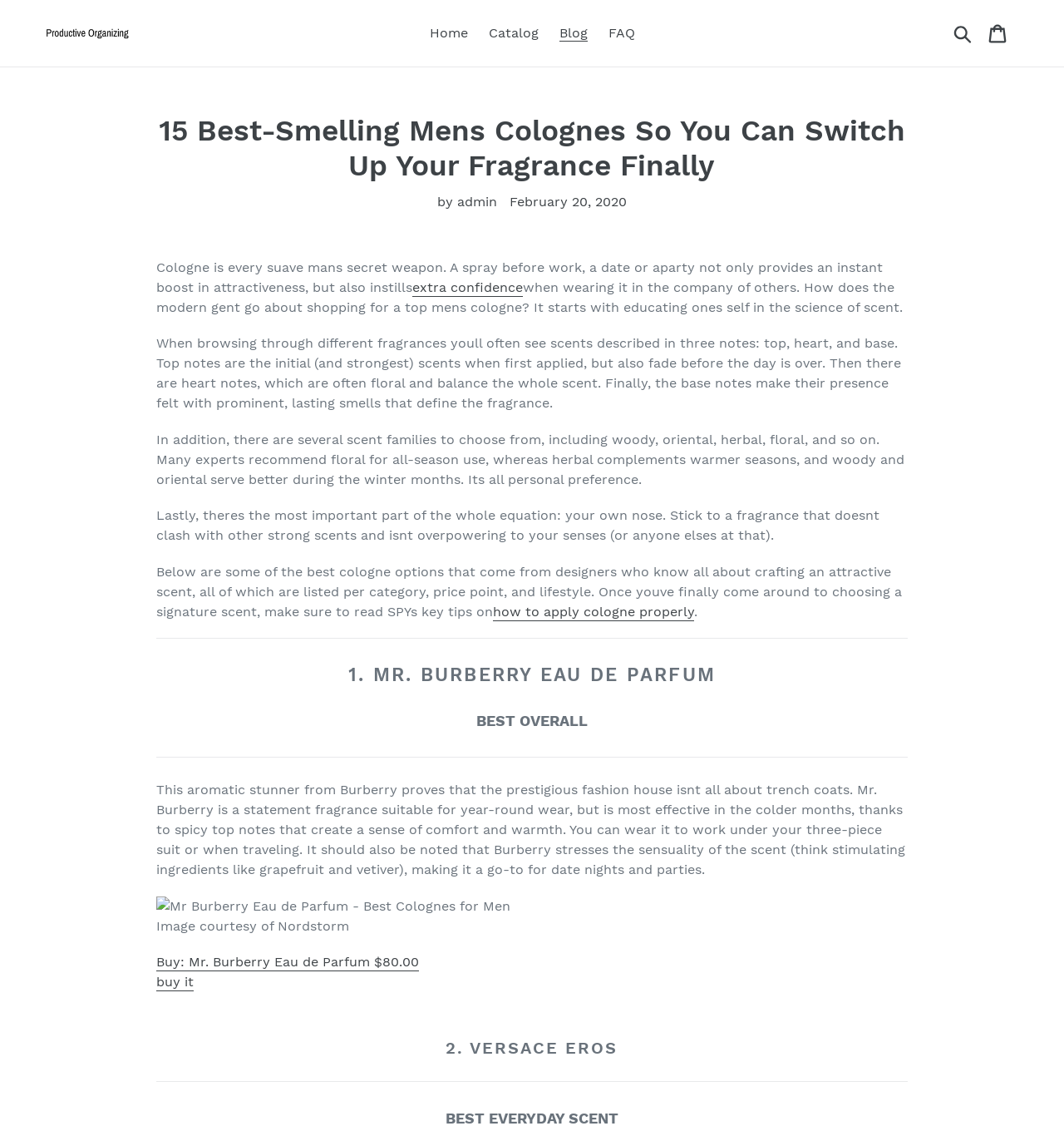Who is the author of the article?
Answer the question with a single word or phrase, referring to the image.

admin